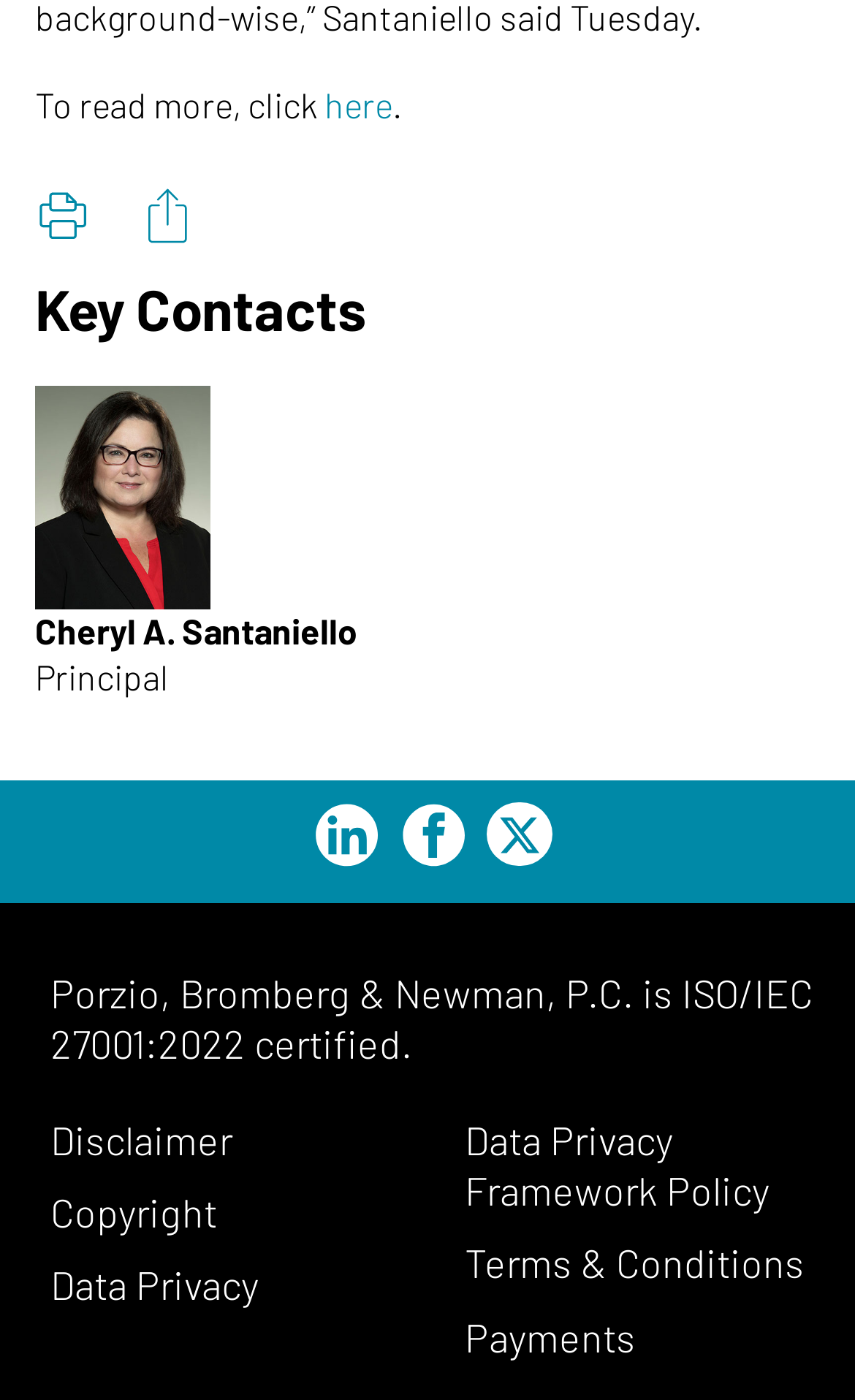What is the certification mentioned on the page?
Using the image provided, answer with just one word or phrase.

ISO/IEC 27001:2022